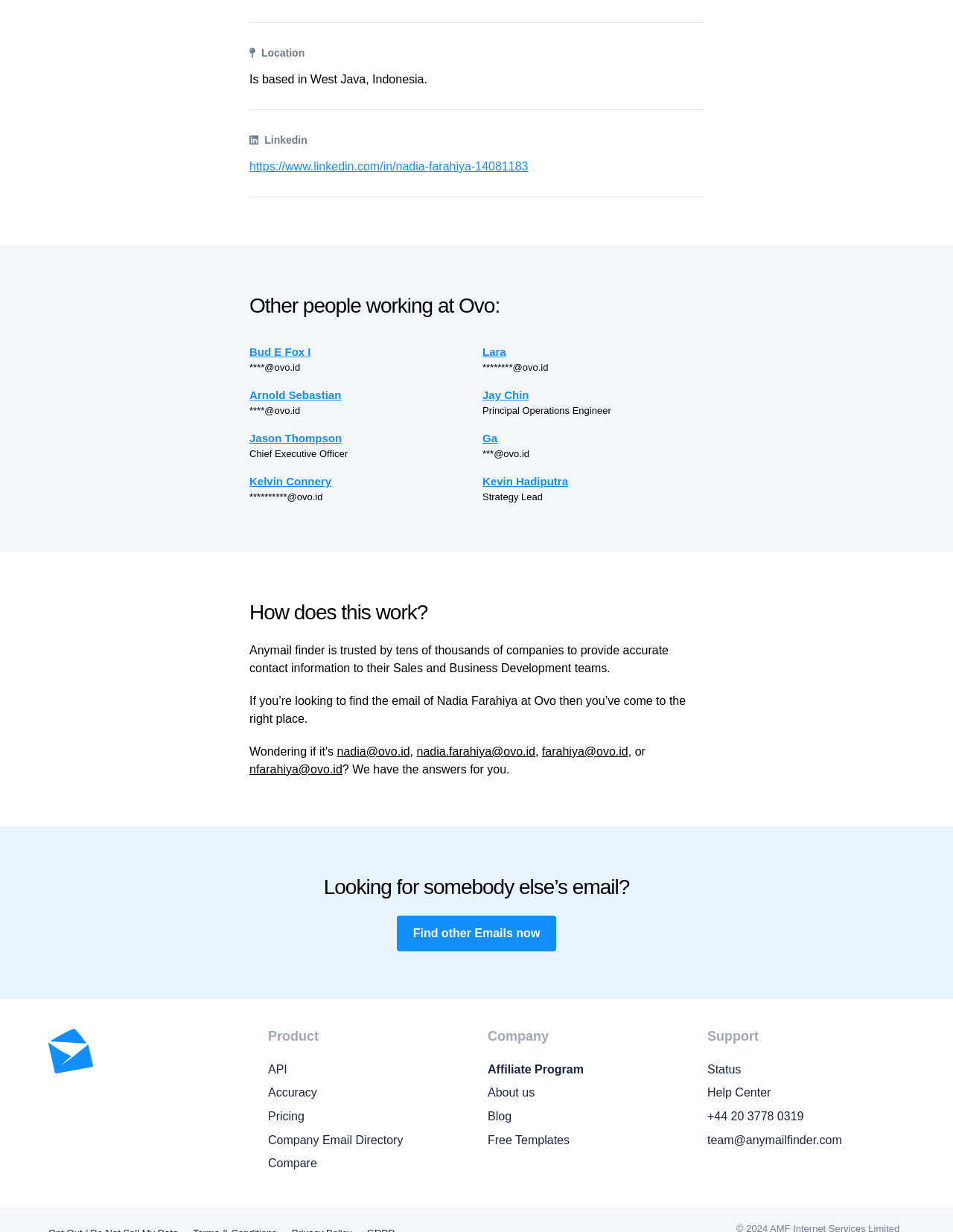Determine the bounding box coordinates of the region I should click to achieve the following instruction: "Read next article". Ensure the bounding box coordinates are four float numbers between 0 and 1, i.e., [left, top, right, bottom].

None